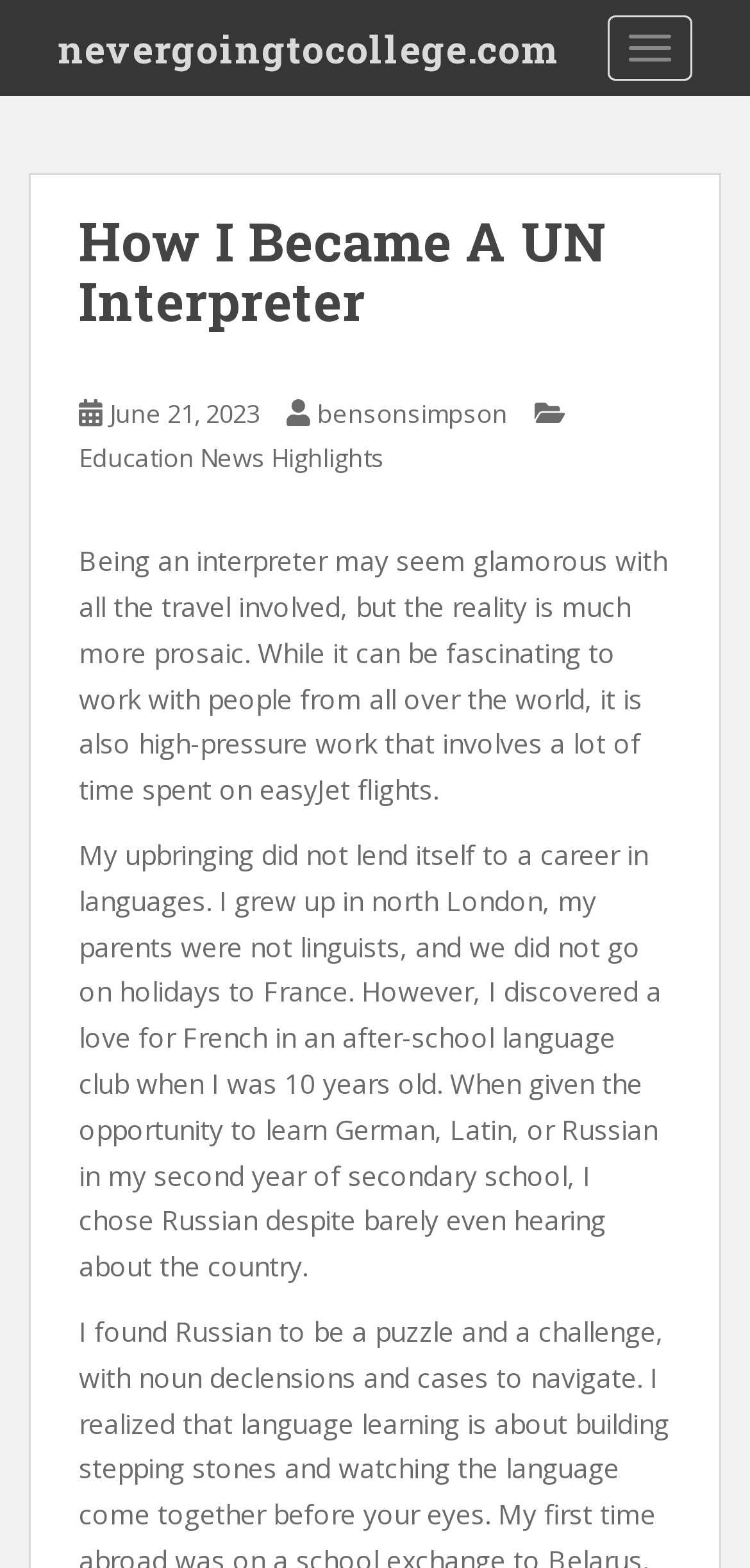Extract the primary headline from the webpage and present its text.

How I Became A UN Interpreter